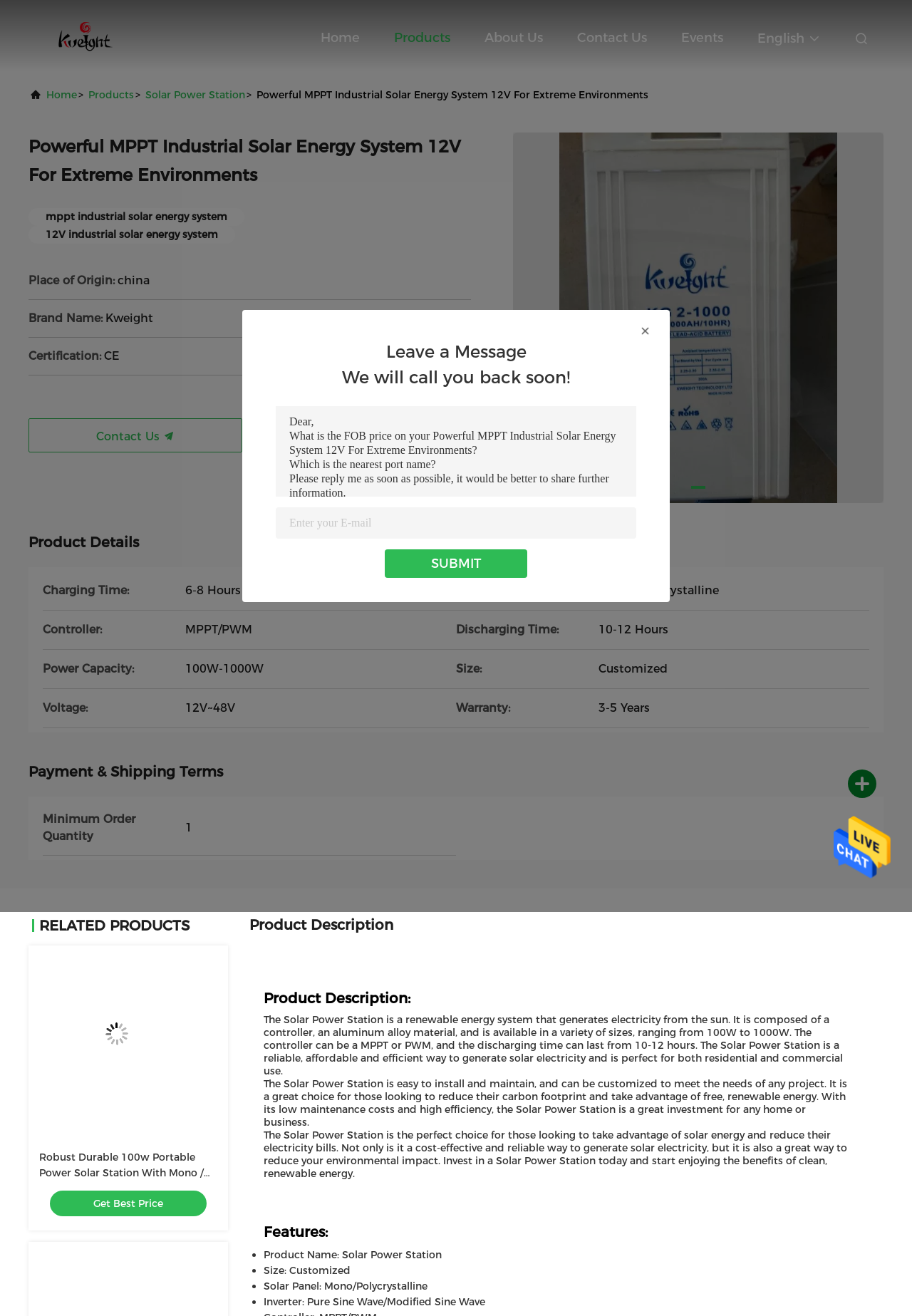Please find the bounding box coordinates for the clickable element needed to perform this instruction: "Request a quote".

[0.337, 0.325, 0.448, 0.336]